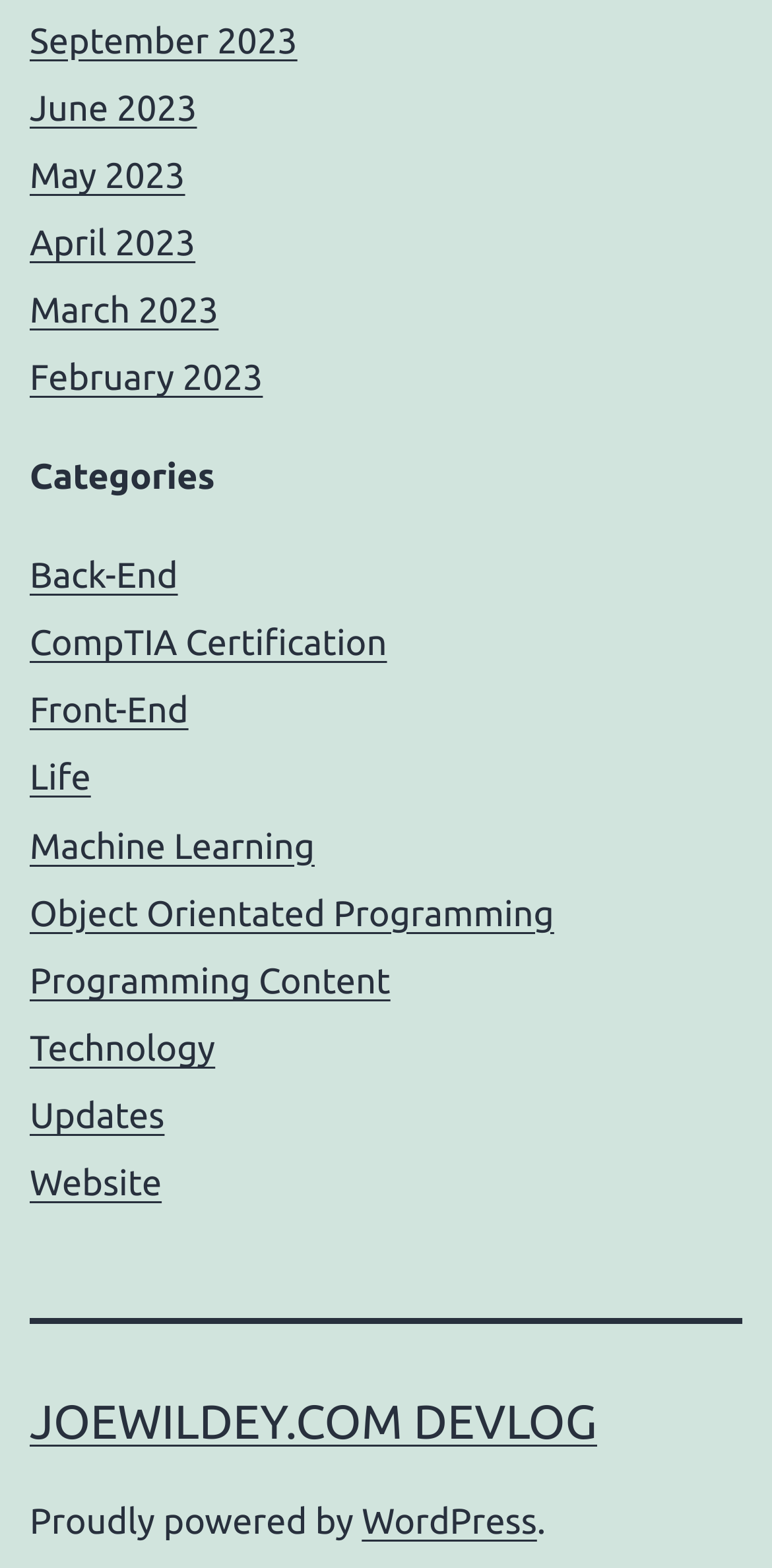Could you indicate the bounding box coordinates of the region to click in order to complete this instruction: "Visit JOEWILDEY.COM DEVLOG".

[0.038, 0.889, 0.773, 0.923]